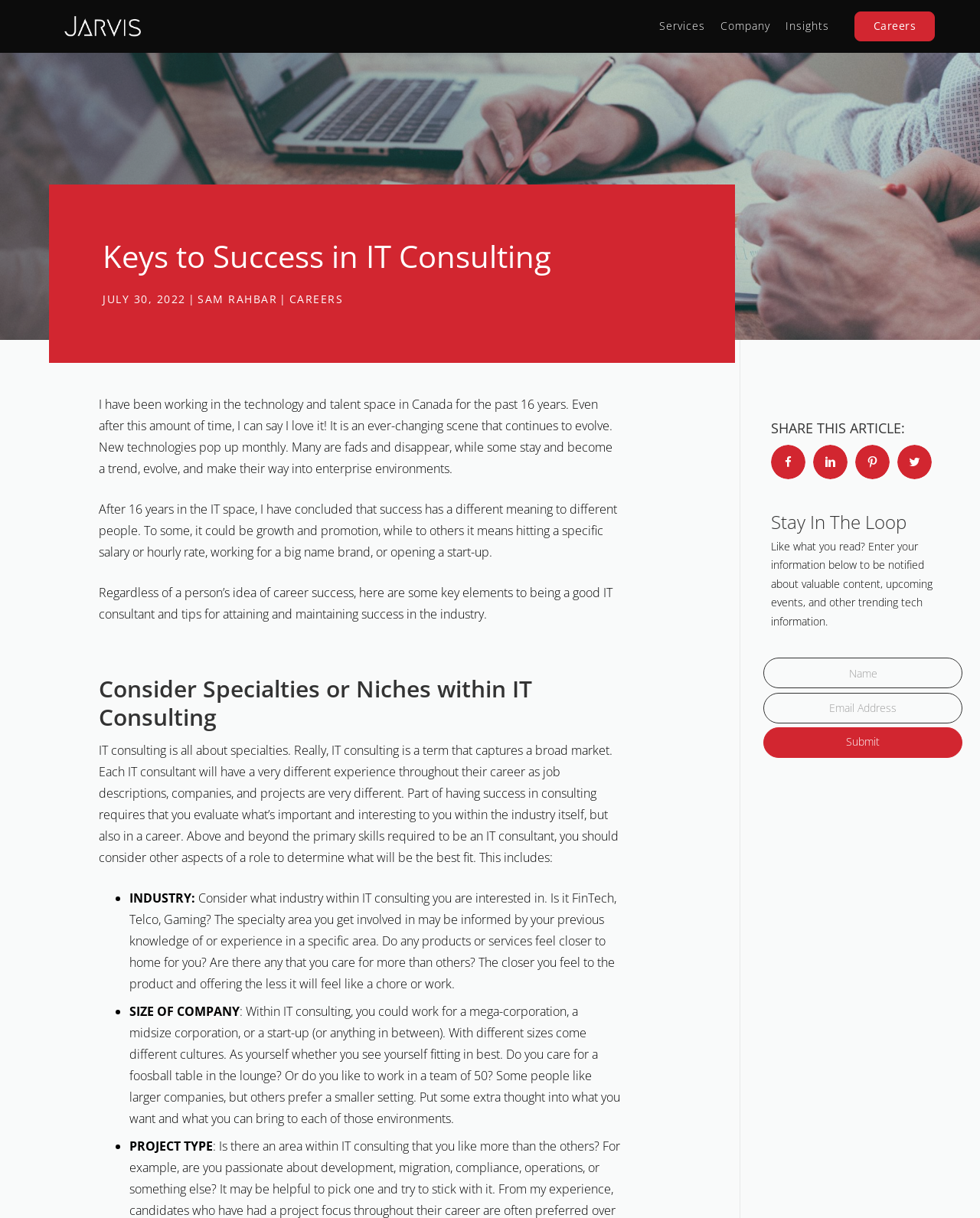Please identify the bounding box coordinates of the element on the webpage that should be clicked to follow this instruction: "Click the 'Submit' button". The bounding box coordinates should be given as four float numbers between 0 and 1, formatted as [left, top, right, bottom].

[0.779, 0.597, 0.982, 0.622]